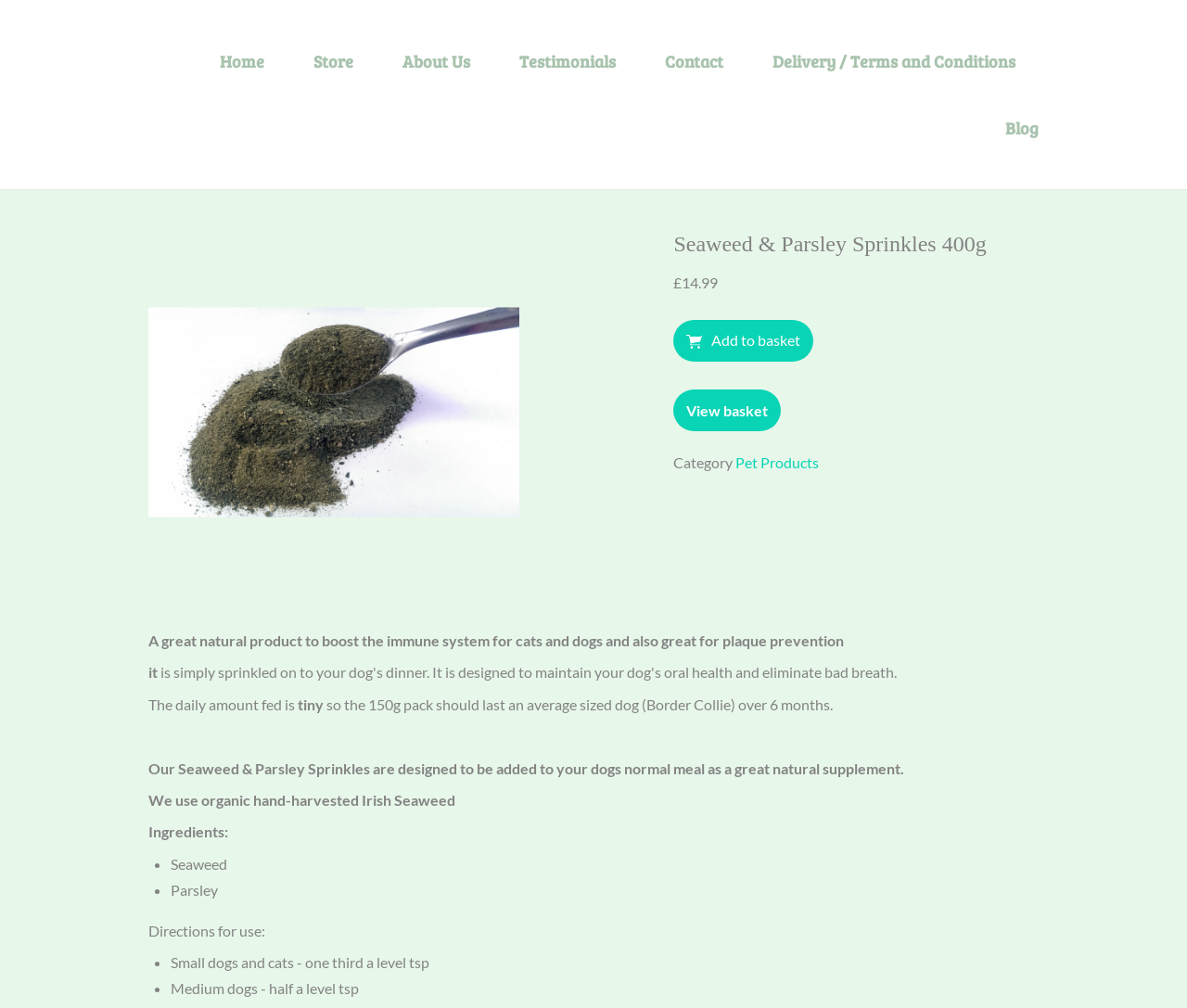What is one of the ingredients in Seaweed & Parsley Sprinkles?
Look at the image and answer the question with a single word or phrase.

Parsley